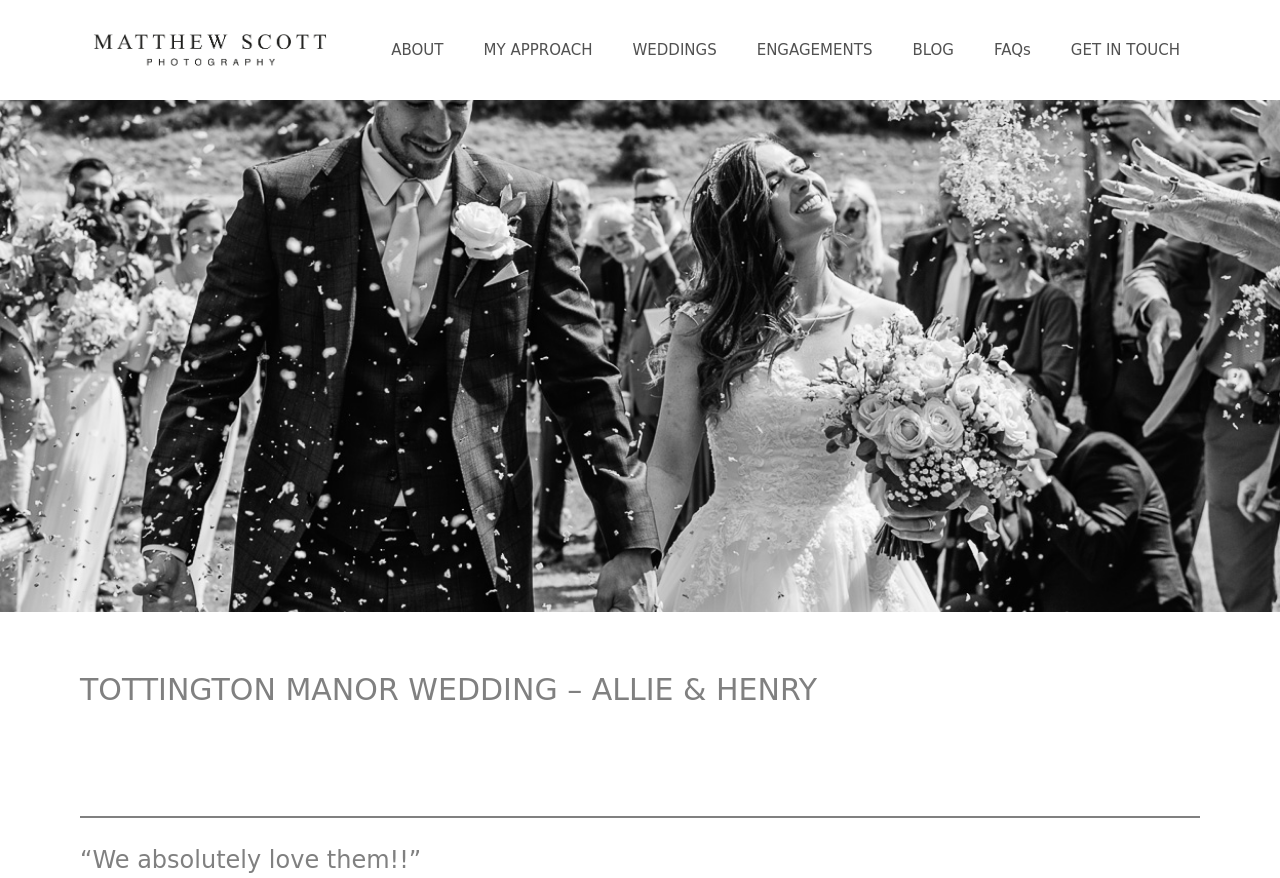Please answer the following question using a single word or phrase: 
What is the photographer's name?

Matthew Scott